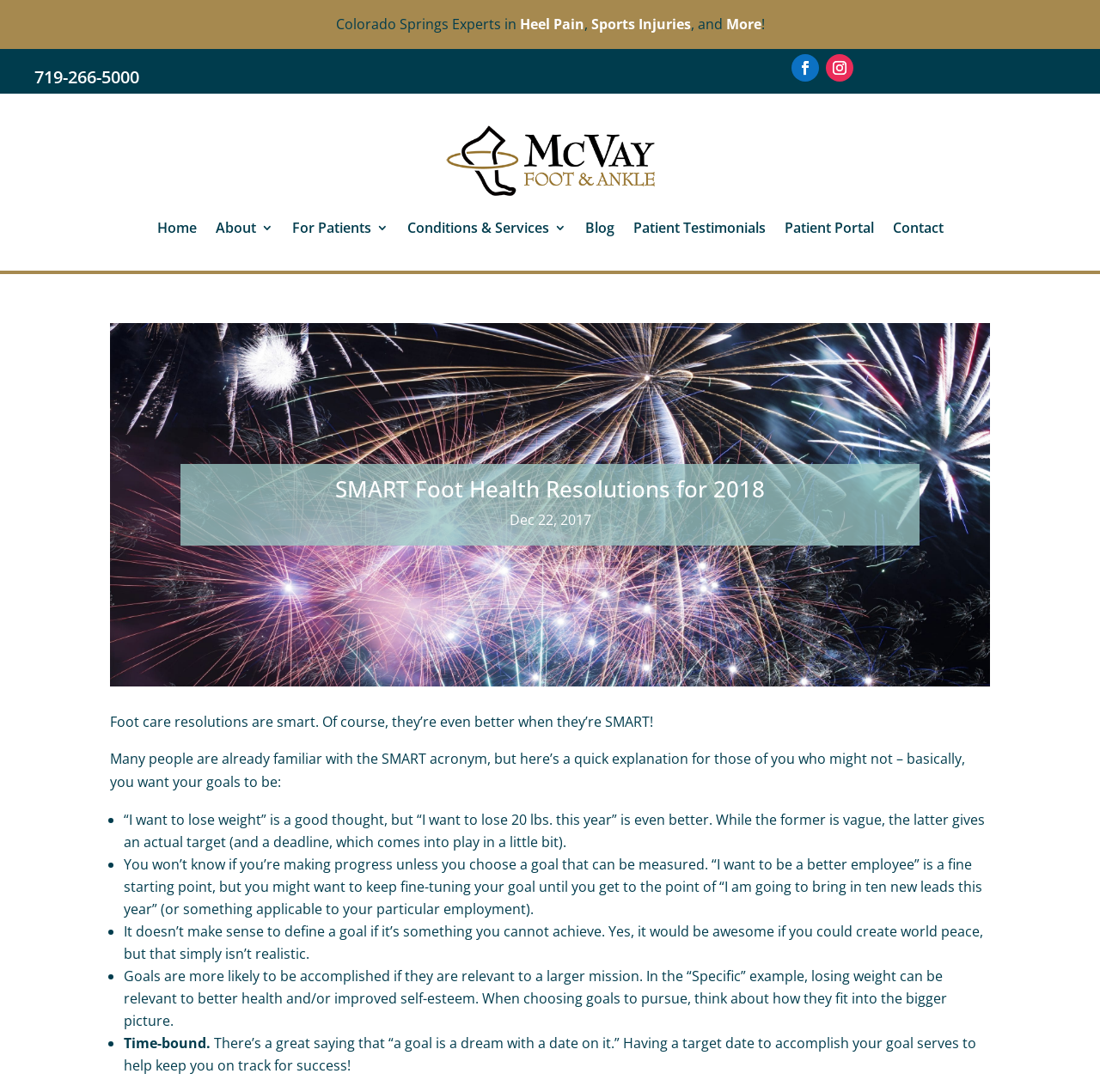Determine the bounding box coordinates for the area that should be clicked to carry out the following instruction: "Contact the doctor through the 'Contact' link".

[0.811, 0.203, 0.857, 0.22]